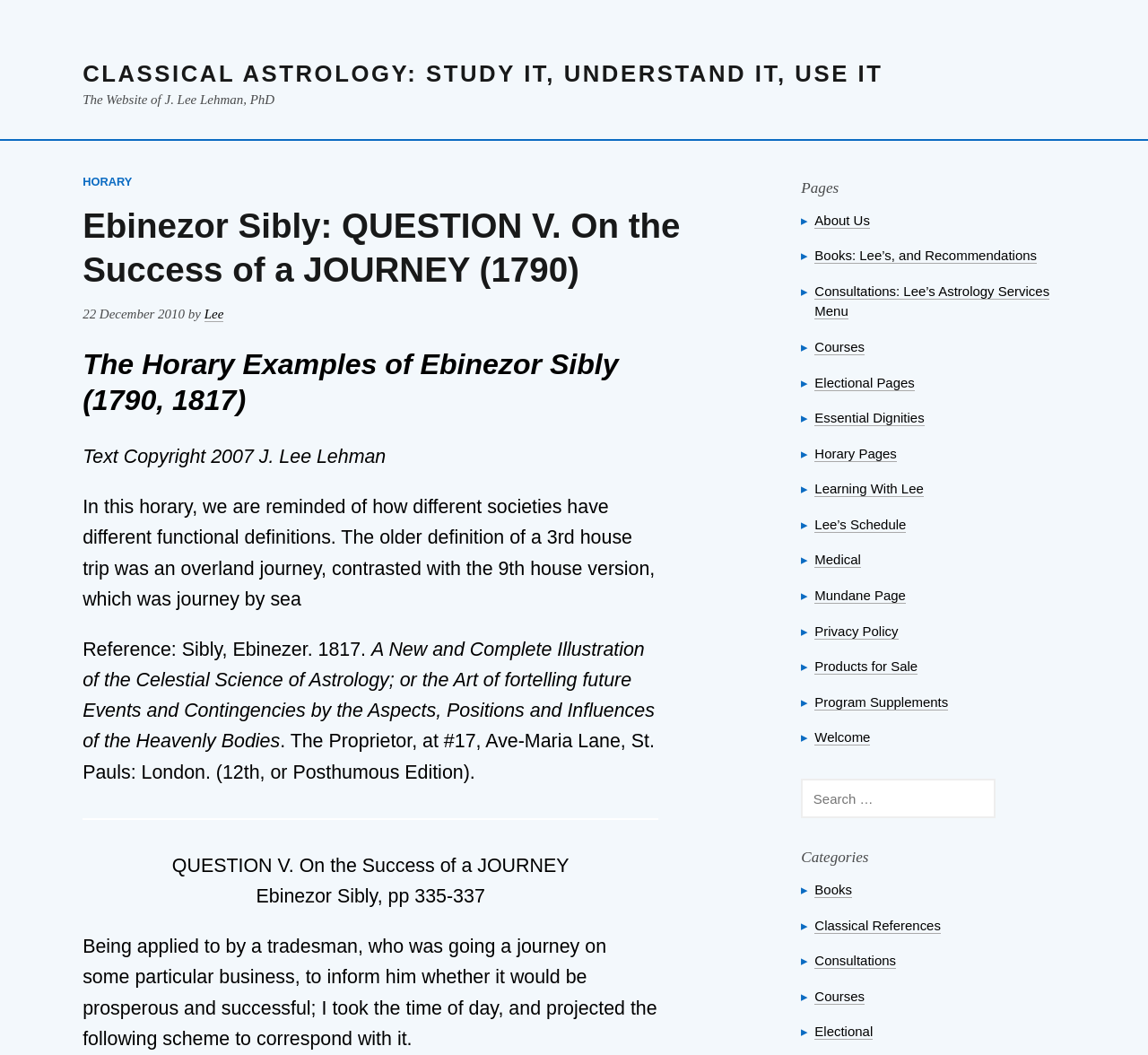What is the name of the website owner? Using the information from the screenshot, answer with a single word or phrase.

J. Lee Lehman